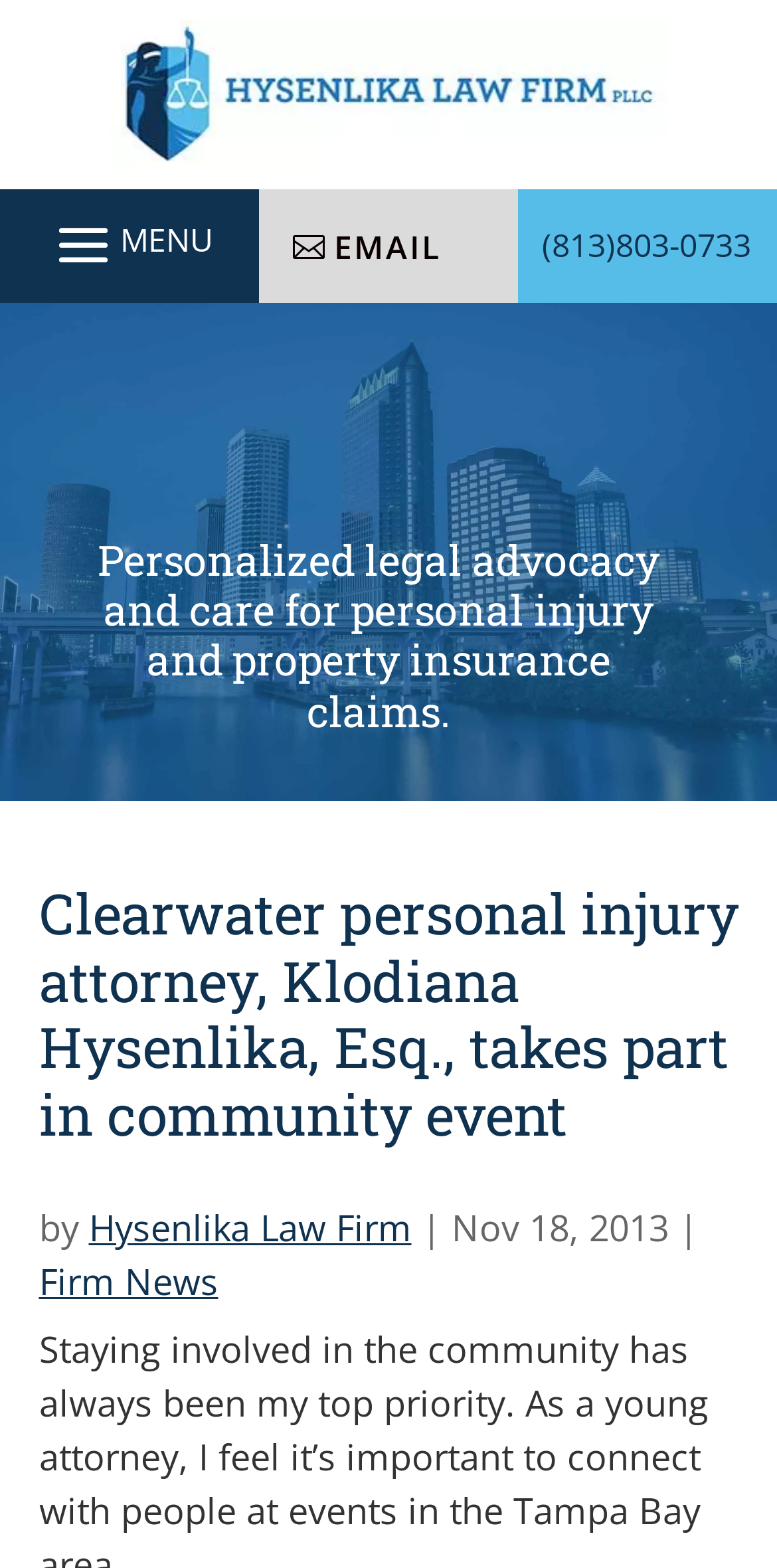Based on the image, provide a detailed response to the question:
When did the community event take place?

I found the date of the community event by looking at the static text element with the bounding box coordinates [0.581, 0.768, 0.86, 0.798], which contains the date 'Nov 18, 2013'.